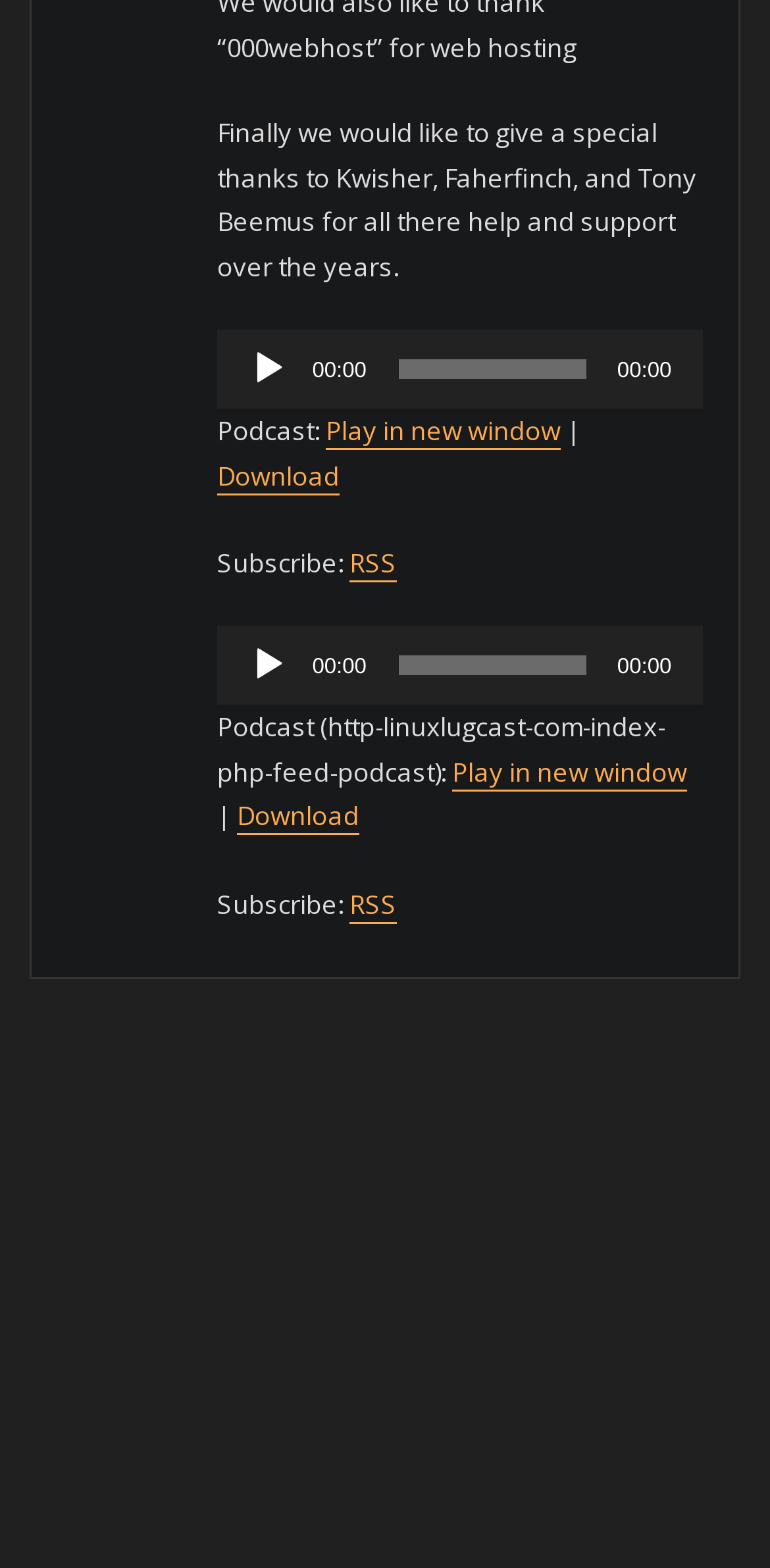Please identify the bounding box coordinates for the region that you need to click to follow this instruction: "Download the podcast".

[0.308, 0.509, 0.467, 0.532]